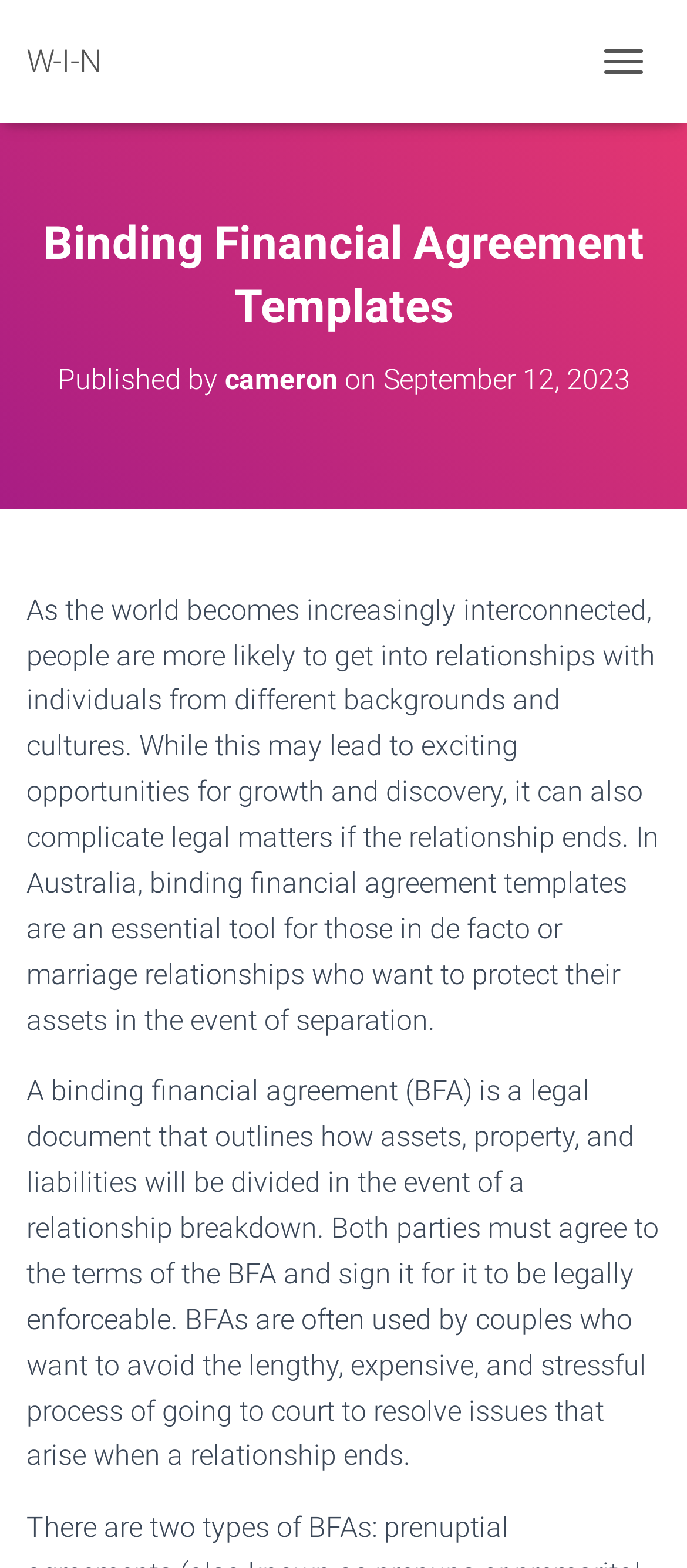Please find the bounding box for the following UI element description. Provide the coordinates in (top-left x, top-left y, bottom-right x, bottom-right y) format, with values between 0 and 1: W-I-N

[0.038, 0.011, 0.187, 0.067]